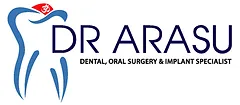What is the name displayed in bold letters?
Use the information from the screenshot to give a comprehensive response to the question.

The caption clearly states that the logo of Dr. Arasu Dental prominently displays the name 'DR ARASU' in bold letters, highlighting the expertise in dental, oral surgery, and implant specialization.